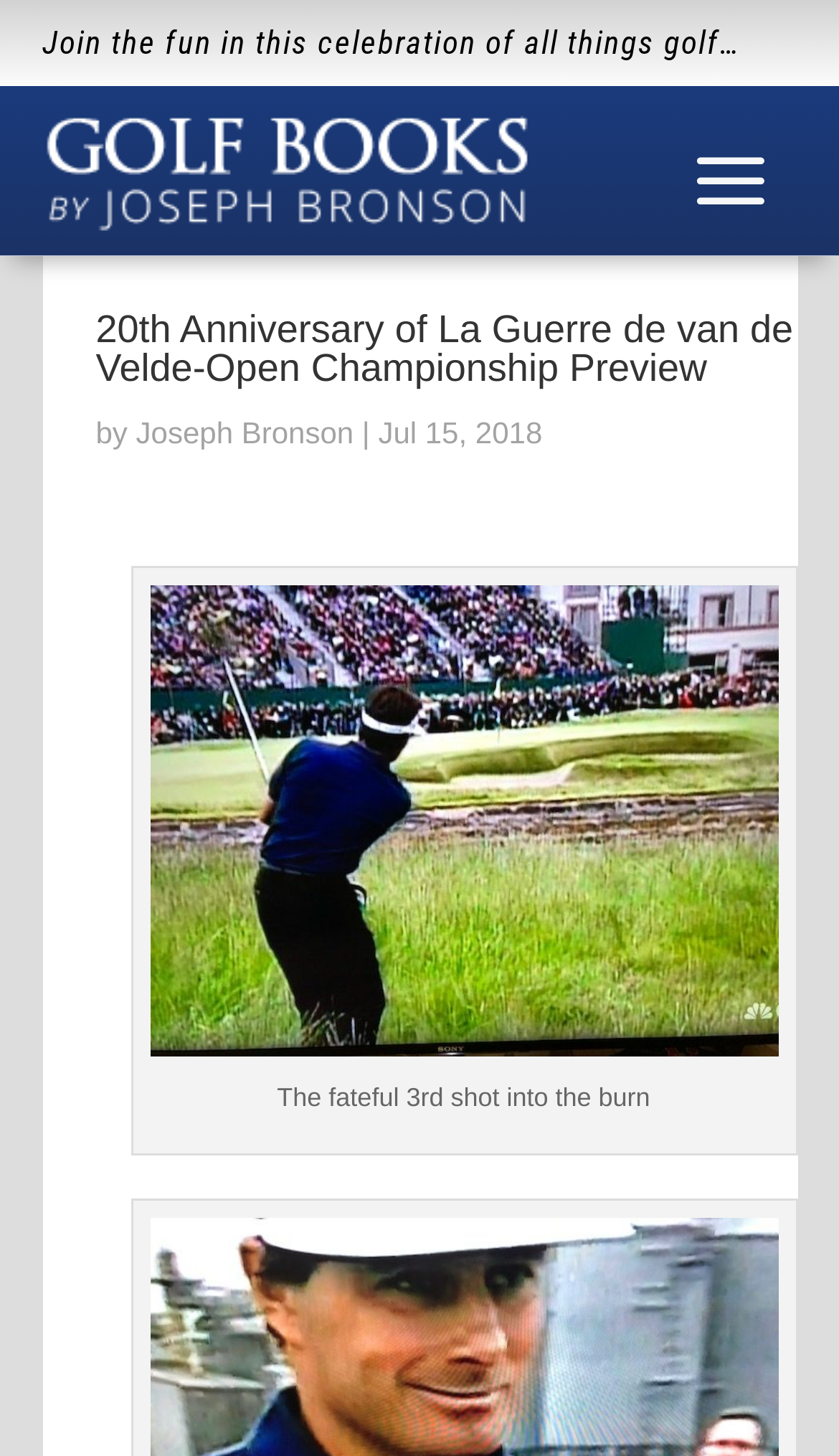What is the description of the image?
Look at the screenshot and give a one-word or phrase answer.

The fateful 3rd shot into the burn